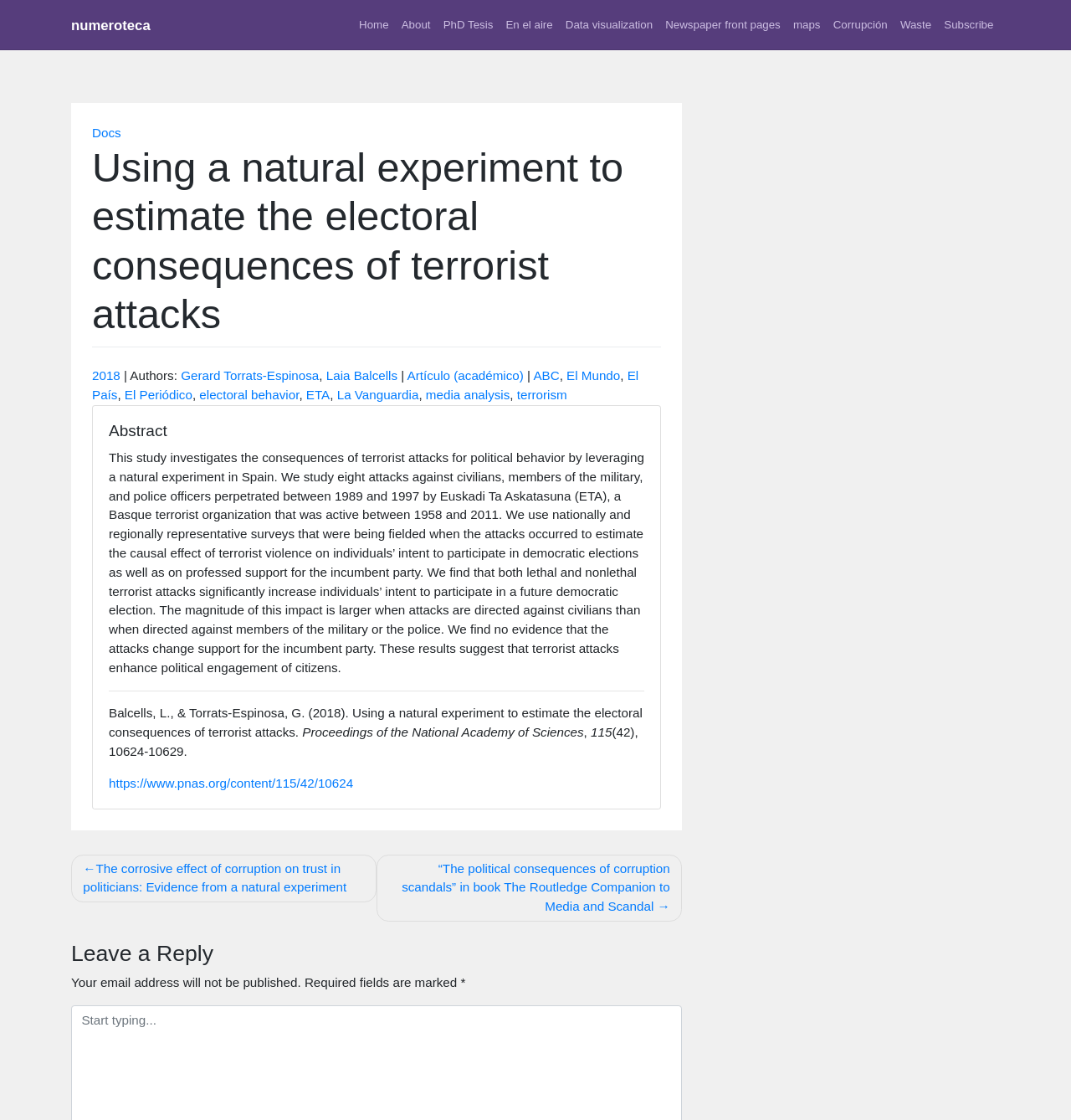What is the name of the journal where the article was published?
Can you give a detailed and elaborate answer to the question?

I found the name of the journal by looking at the text in the article section which mentions the publication details, including the journal name and volume number.